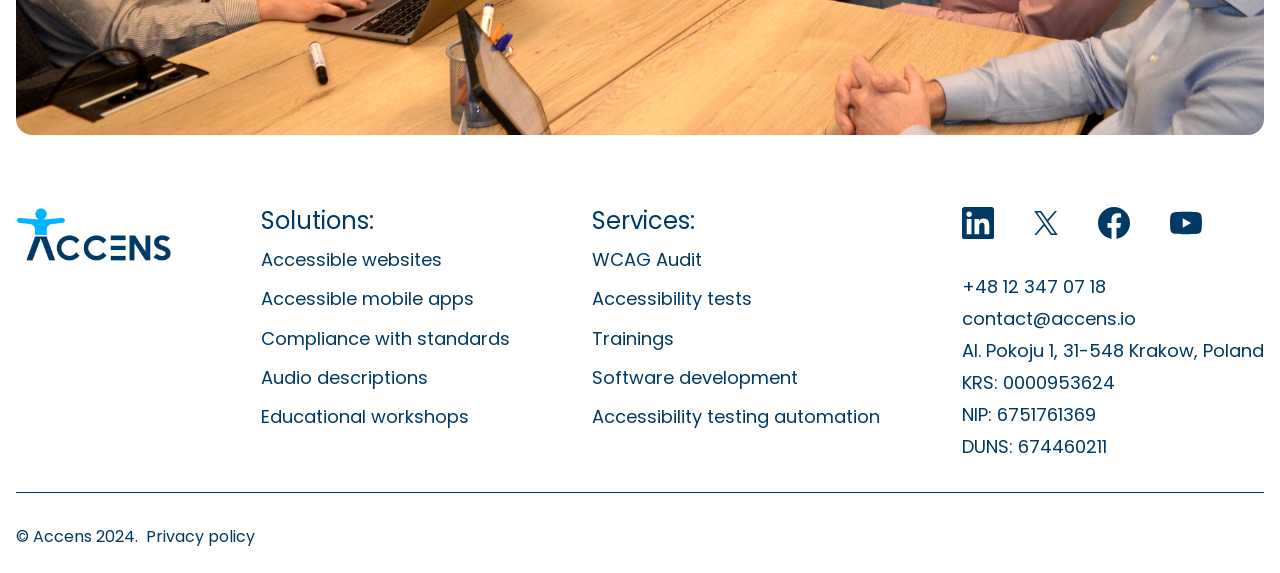Please identify the bounding box coordinates of the area that needs to be clicked to follow this instruction: "Check Privacy policy".

[0.114, 0.916, 0.199, 0.958]